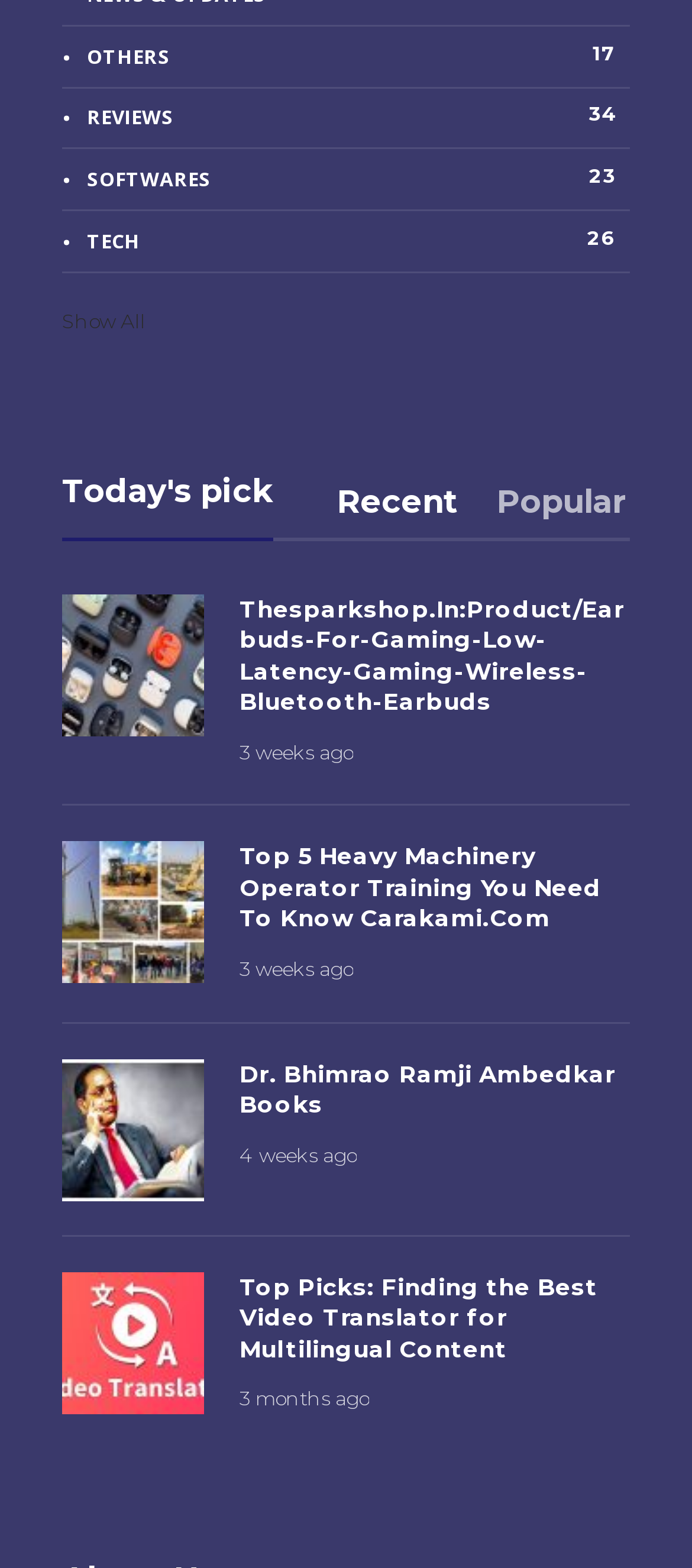Locate the bounding box coordinates of the clickable region necessary to complete the following instruction: "Click on 'Top 5 Heavy Machinery Operator Training You Need To Know Carakami.Com'". Provide the coordinates in the format of four float numbers between 0 and 1, i.e., [left, top, right, bottom].

[0.346, 0.537, 0.91, 0.596]